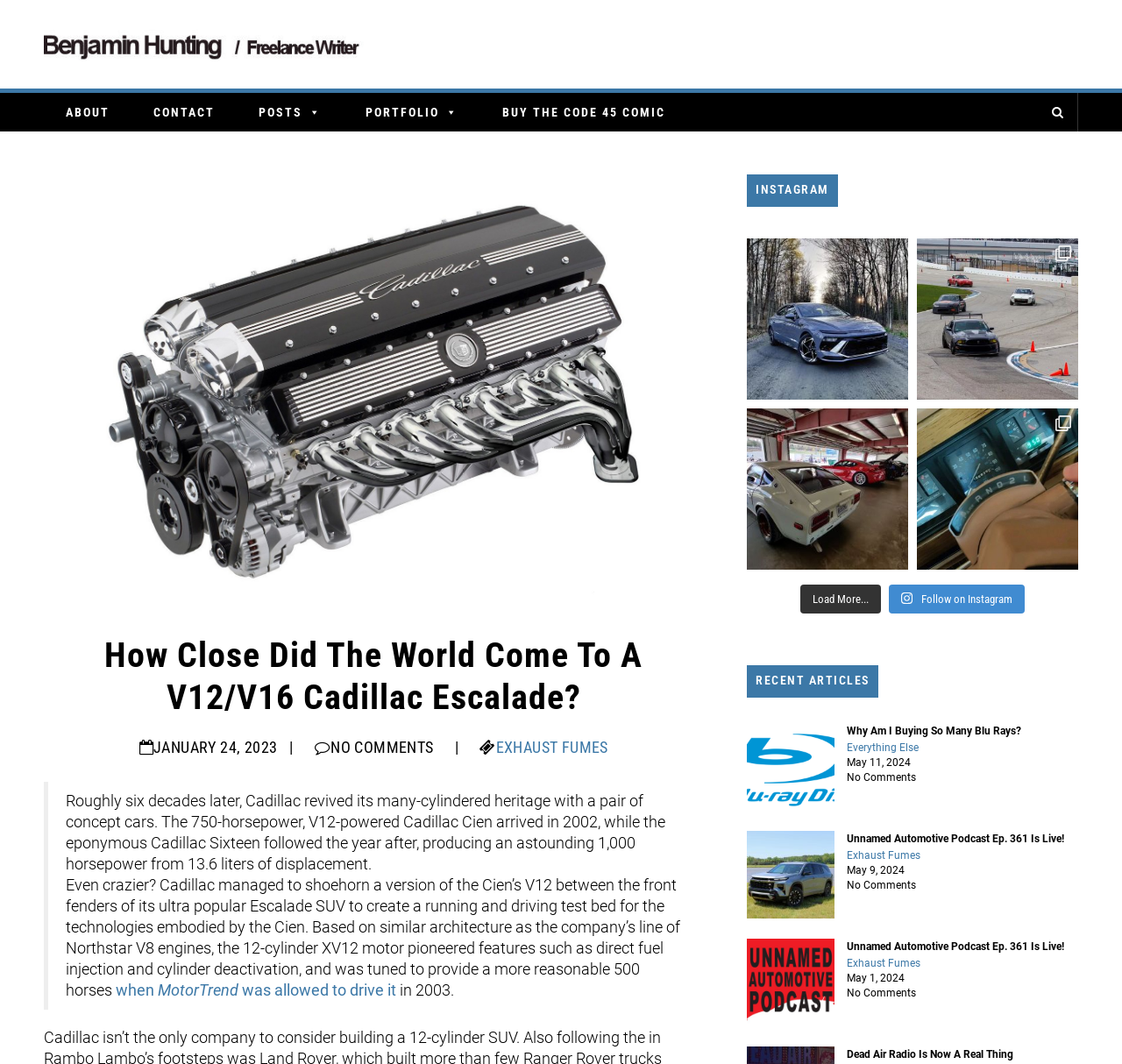Determine the bounding box coordinates of the region that needs to be clicked to achieve the task: "Follow on Instagram".

[0.792, 0.549, 0.913, 0.577]